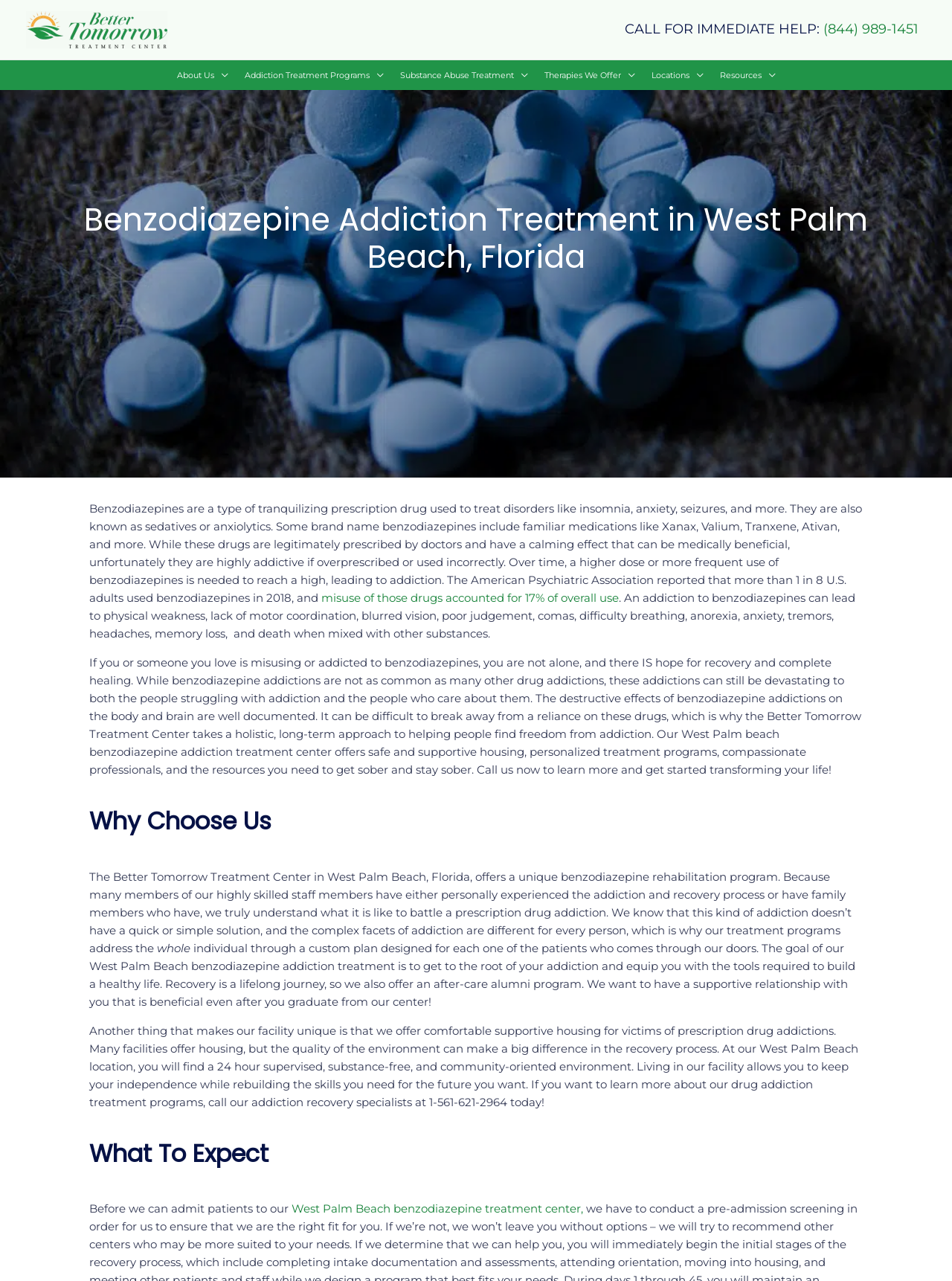Using the element description: "Get Involved", determine the bounding box coordinates for the specified UI element. The coordinates should be four float numbers between 0 and 1, [left, top, right, bottom].

None